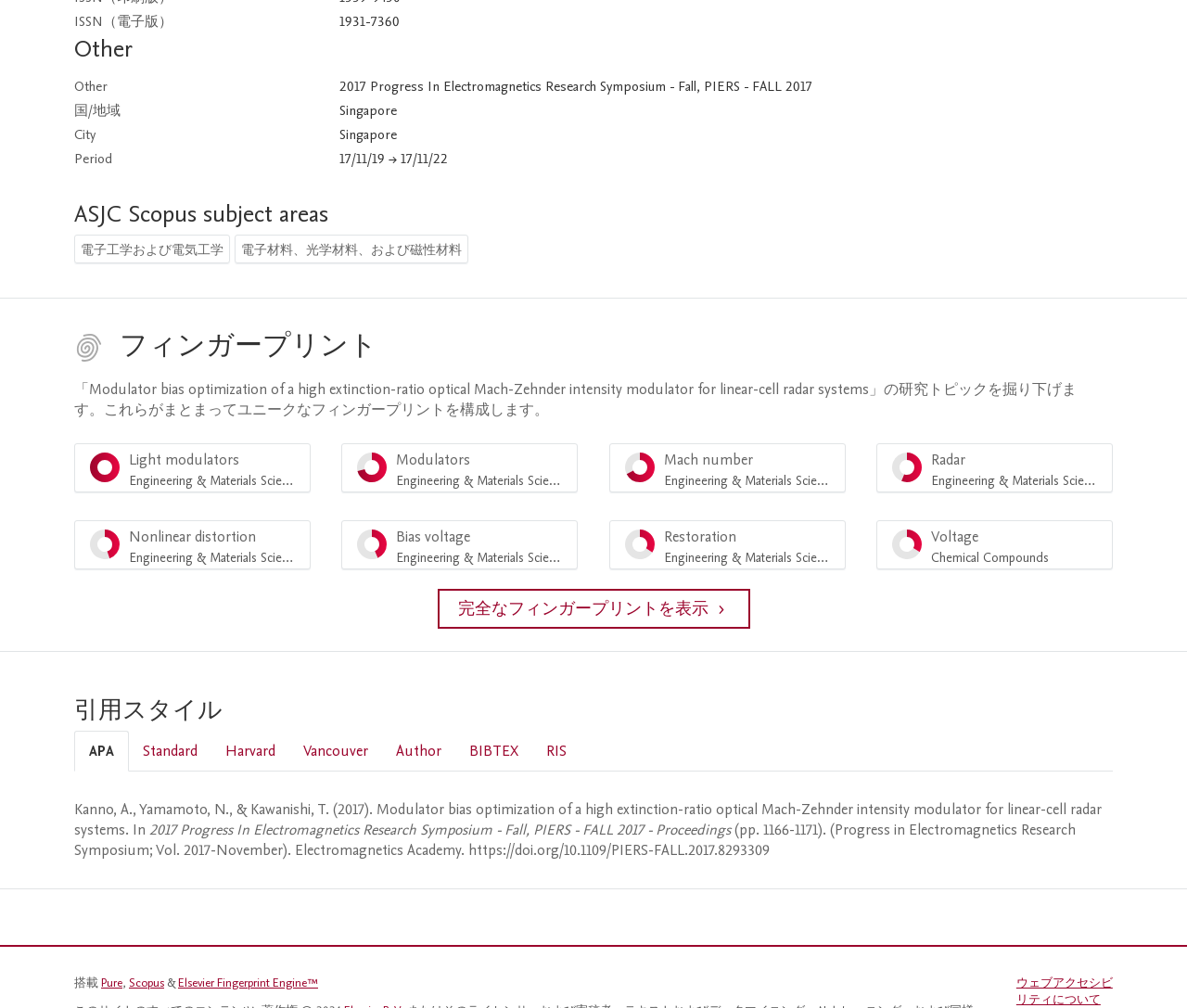Can you find the bounding box coordinates for the element that needs to be clicked to execute this instruction: "Open Pure link"? The coordinates should be given as four float numbers between 0 and 1, i.e., [left, top, right, bottom].

[0.085, 0.967, 0.103, 0.983]